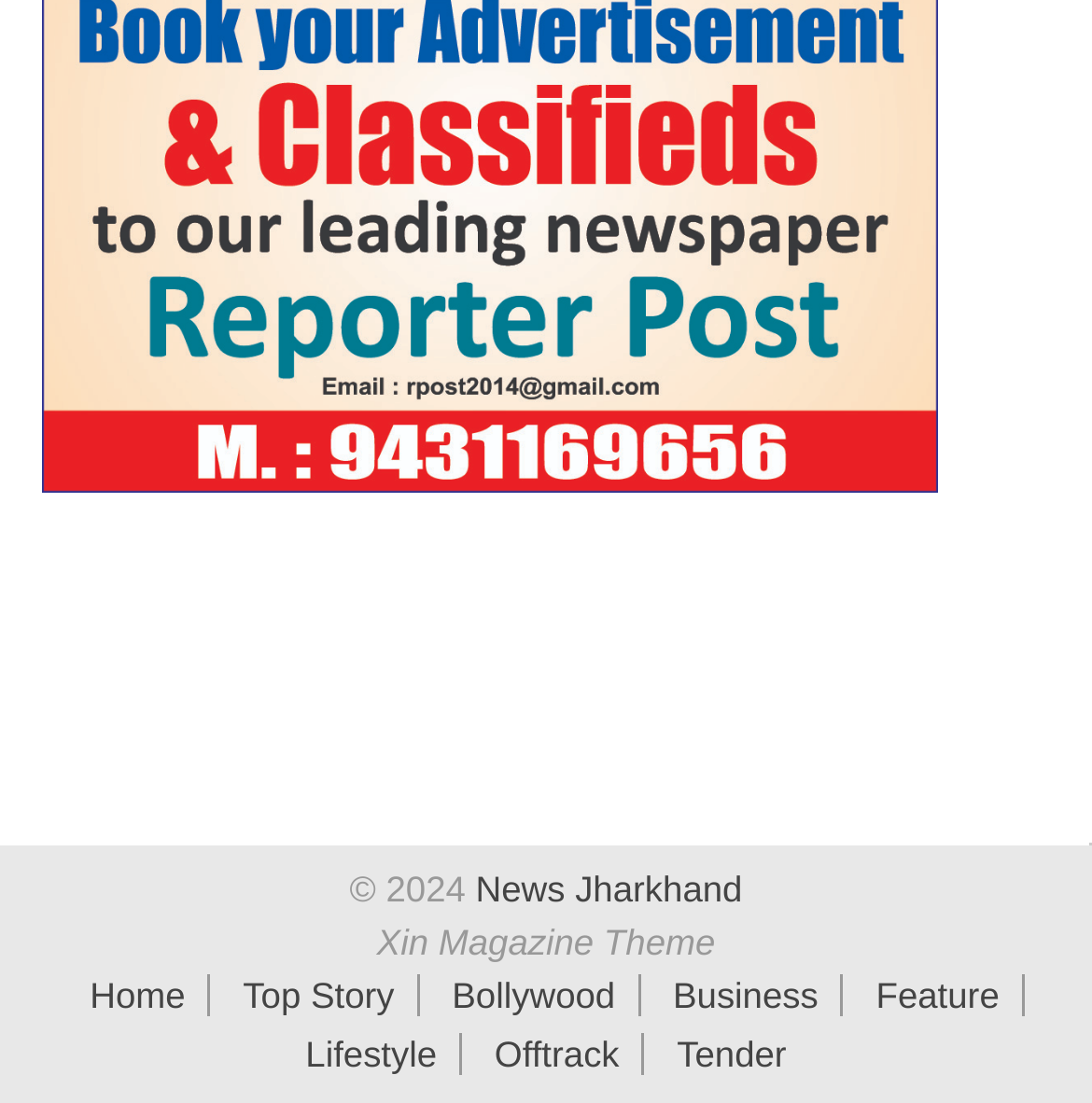Provide the bounding box coordinates for the area that should be clicked to complete the instruction: "read top story".

[0.202, 0.884, 0.382, 0.922]